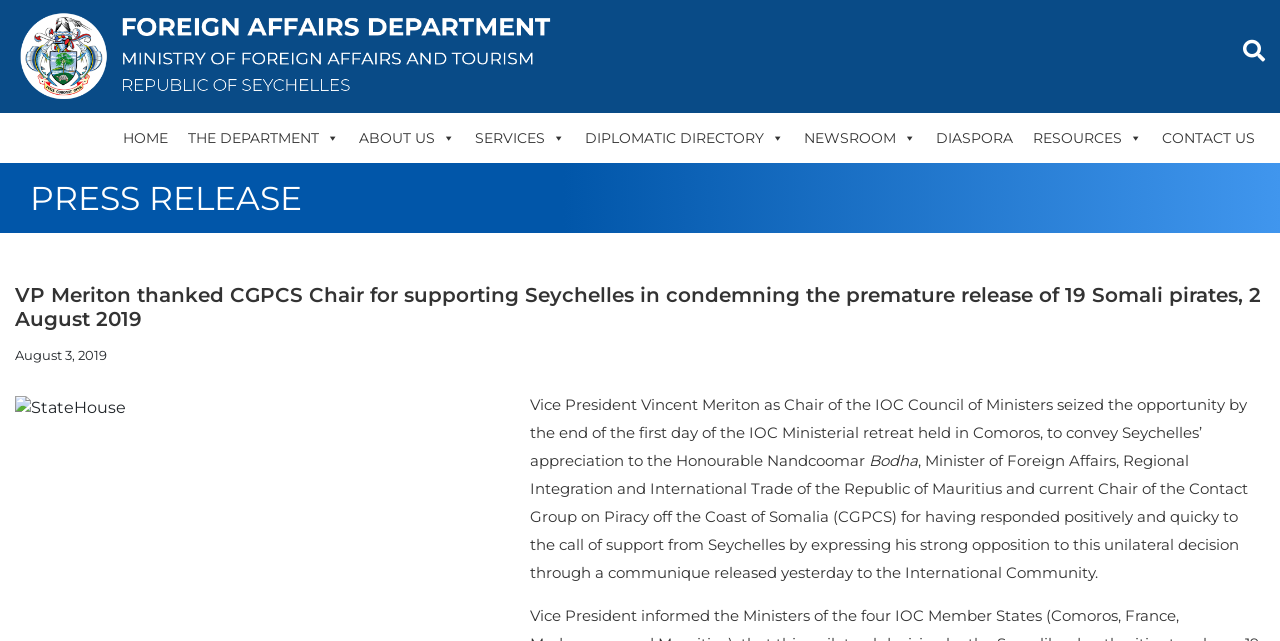Utilize the details in the image to give a detailed response to the question: What is the date of the press release?

The date of the press release is located below the 'PRESS RELEASE' heading, and it is a static text element with a bounding box of [0.012, 0.541, 0.084, 0.566]. The text content of this element is 'August 3, 2019'.